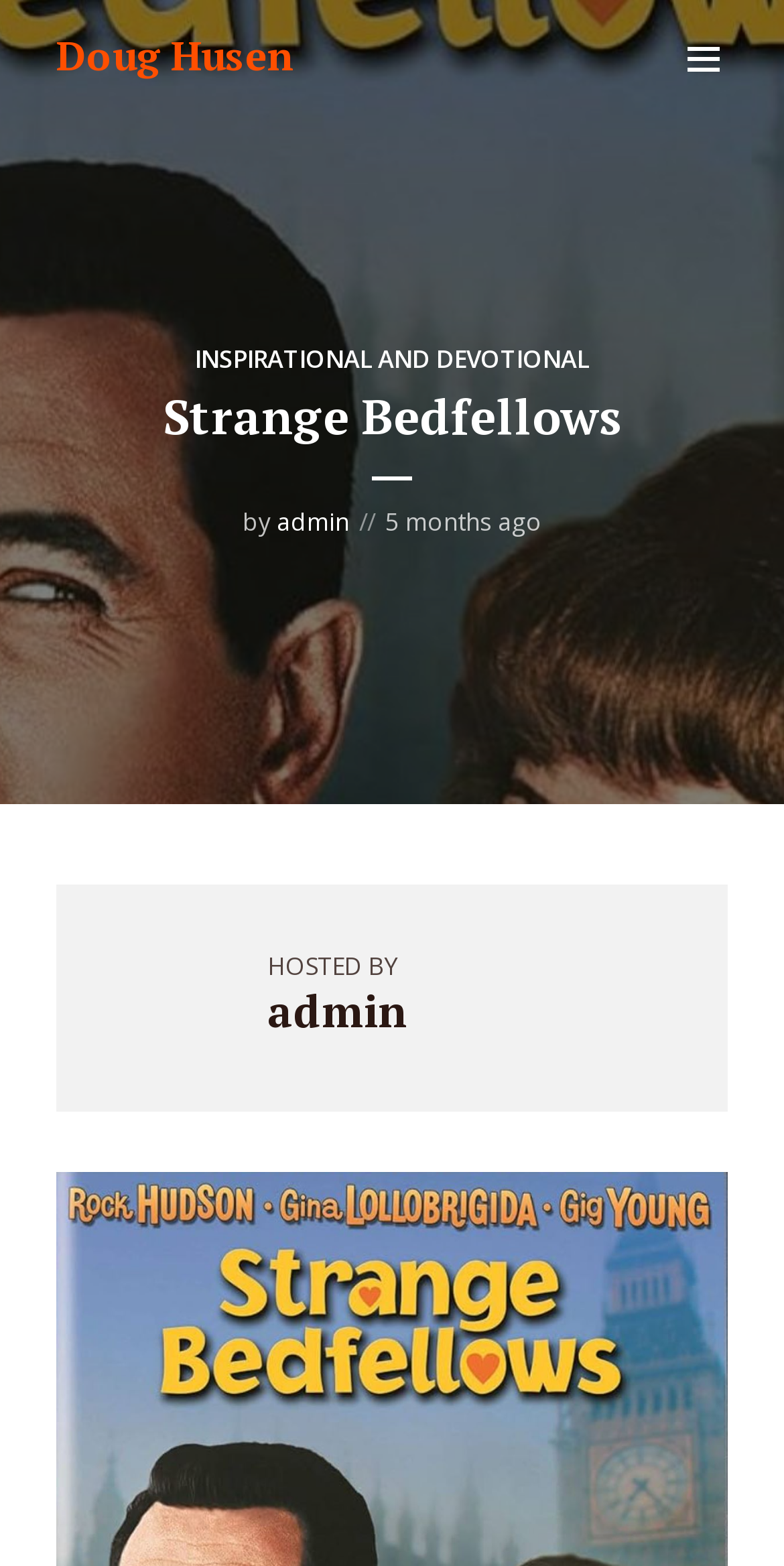Determine the bounding box for the described UI element: "Rapports et notes de synthèse".

None